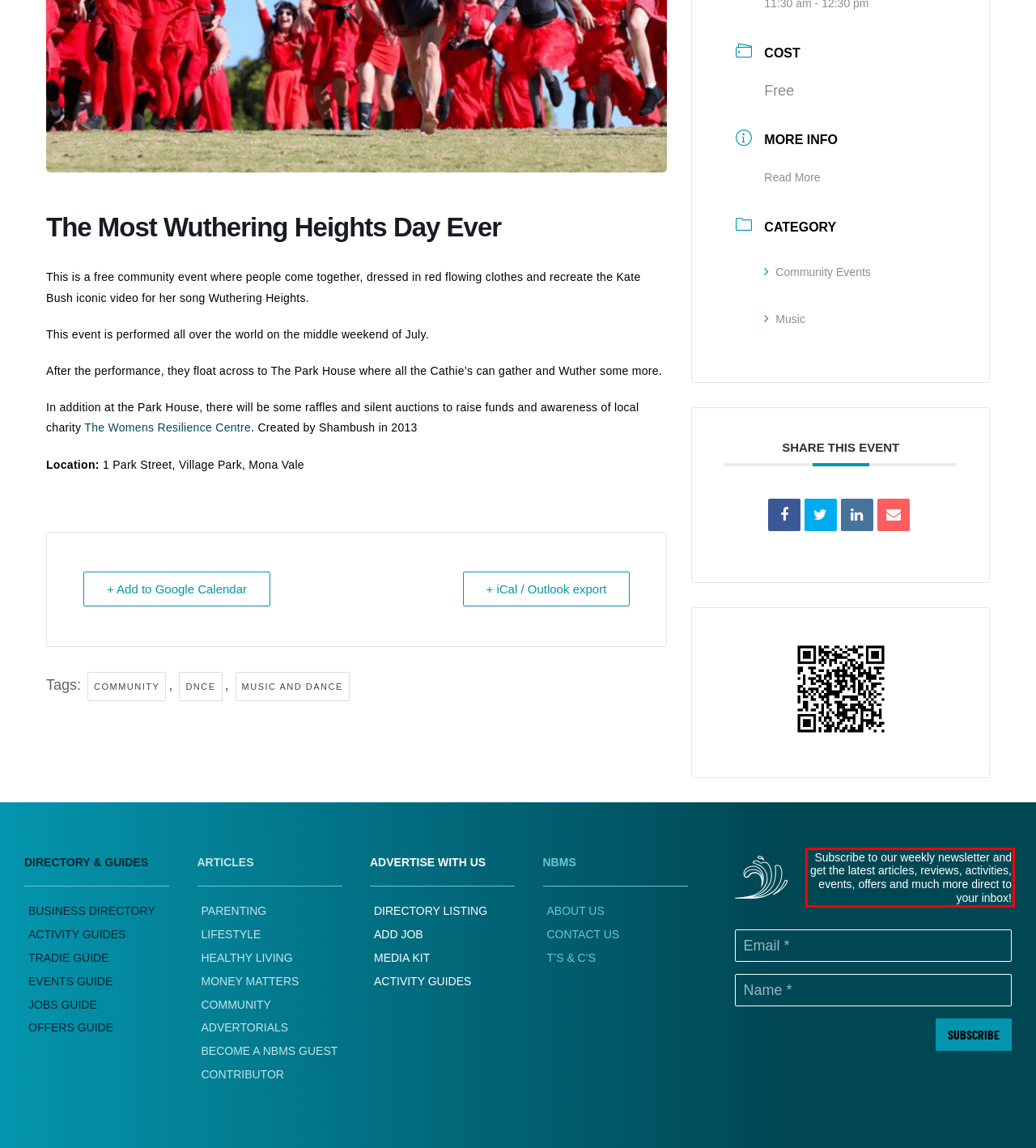Examine the screenshot of the webpage, locate the red bounding box, and generate the text contained within it.

Subscribe to our weekly newsletter and get the latest articles, reviews, activities, events, offers and much more direct to your inbox!